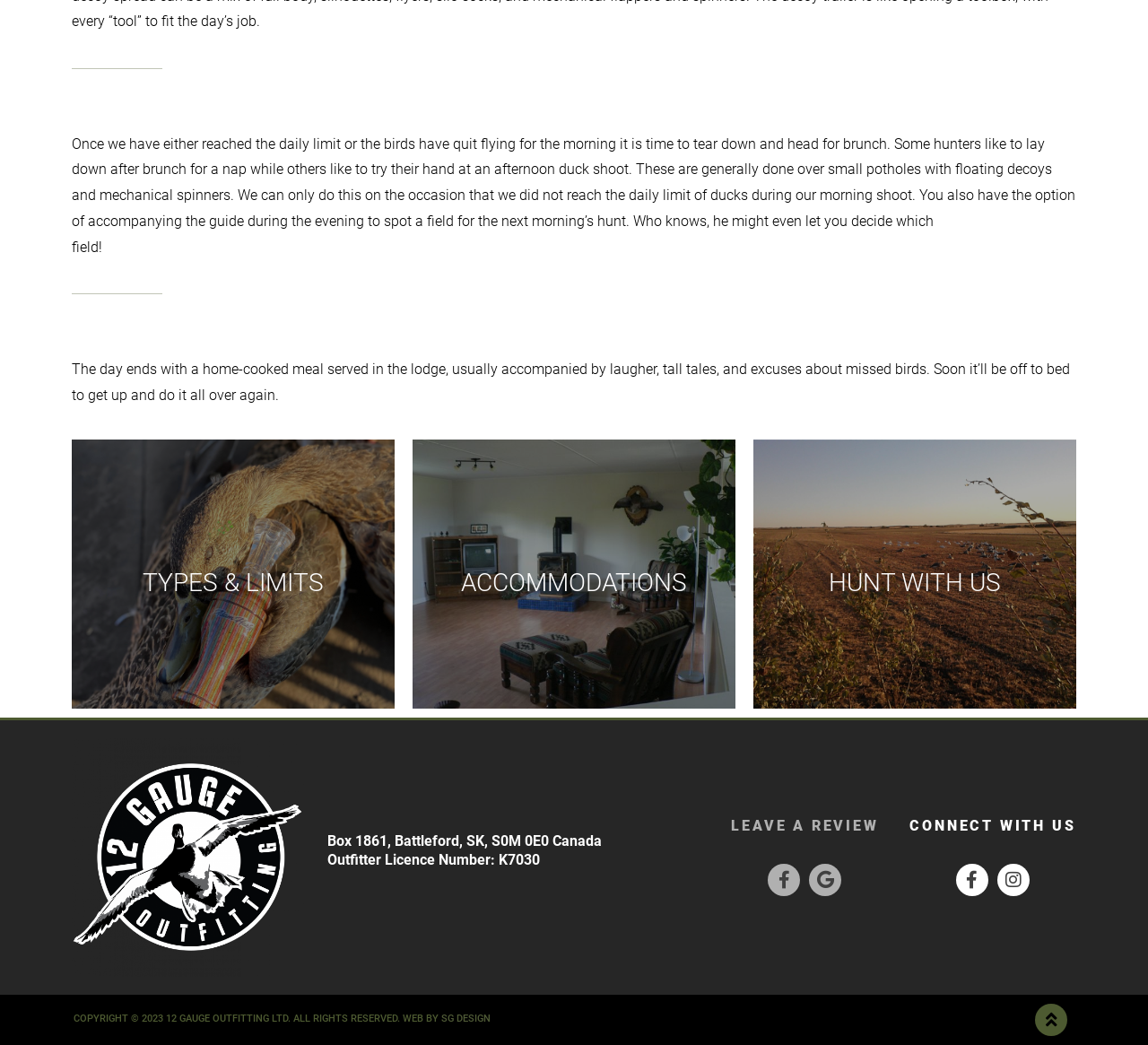Please identify the bounding box coordinates of where to click in order to follow the instruction: "Connect with us on Instagram".

[0.869, 0.827, 0.897, 0.858]